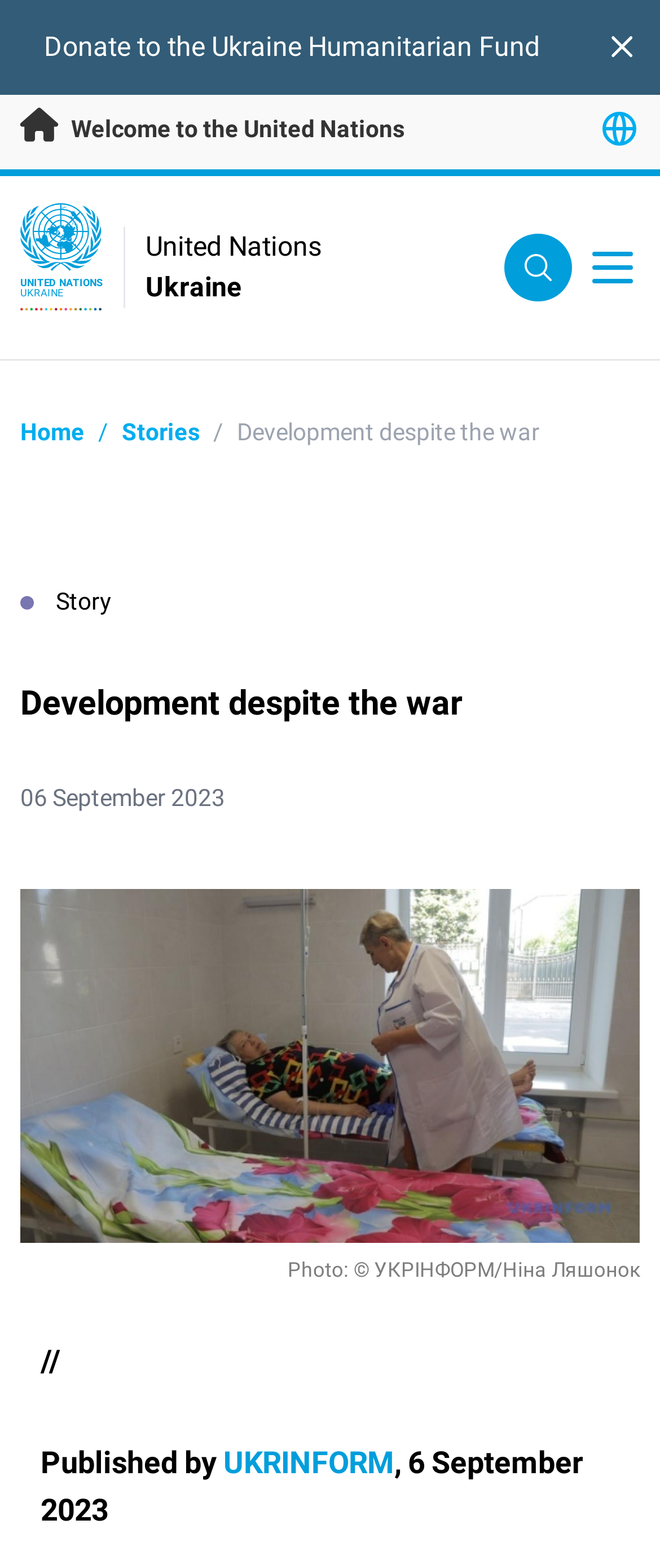Determine the bounding box coordinates for the region that must be clicked to execute the following instruction: "Go to the 'Stories' page".

[0.185, 0.267, 0.303, 0.284]